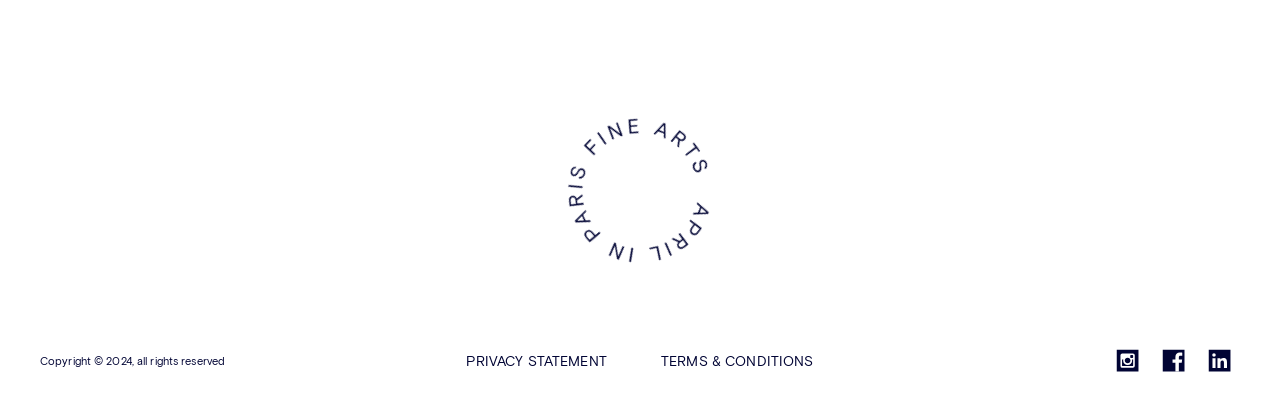Identify the coordinates of the bounding box for the element described below: "Privacy statement". Return the coordinates as four float numbers between 0 and 1: [left, top, right, bottom].

[0.364, 0.869, 0.474, 0.904]